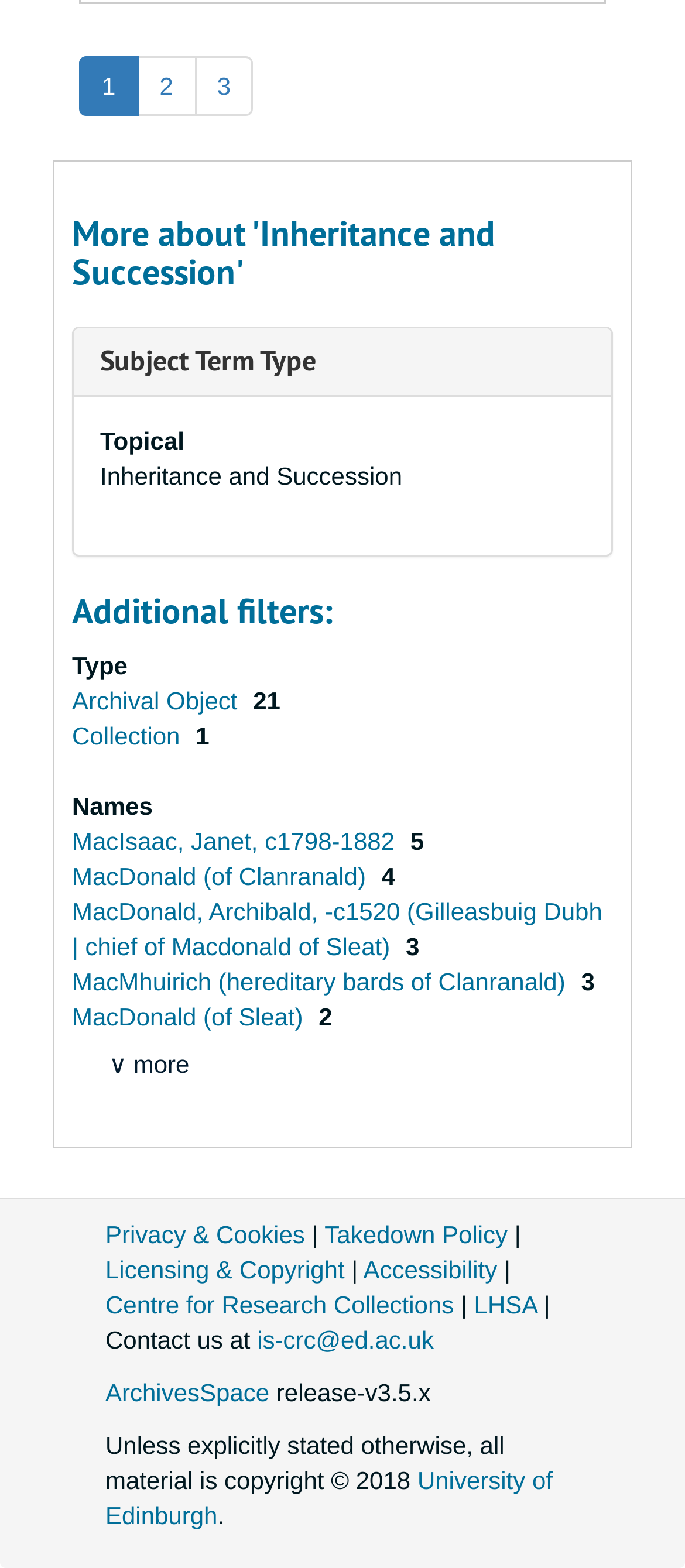Use one word or a short phrase to answer the question provided: 
What is the name of the person associated with the link 'MacIsaac, Janet, c1798-1882'?

Janet MacIsaac